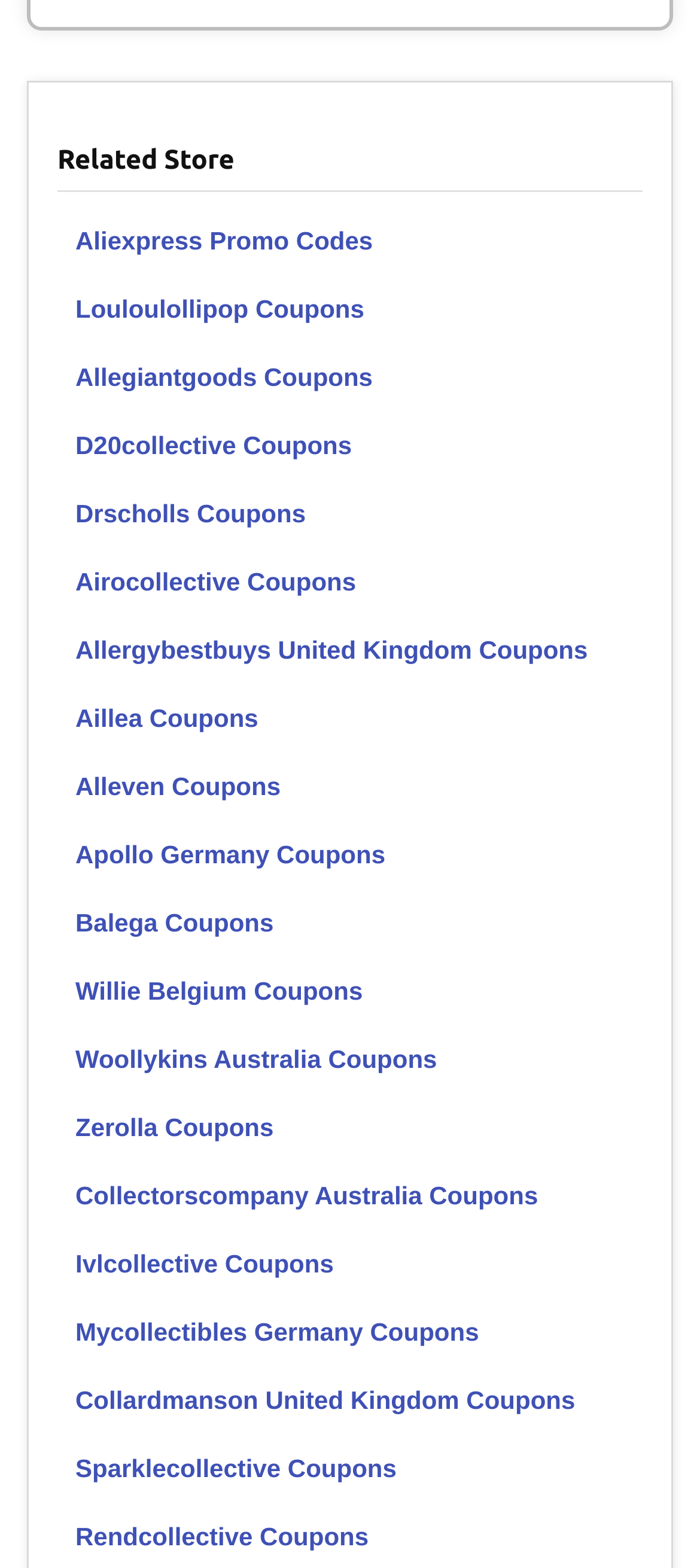Answer the following query with a single word or phrase:
How many stores are listed on the webpage?

20